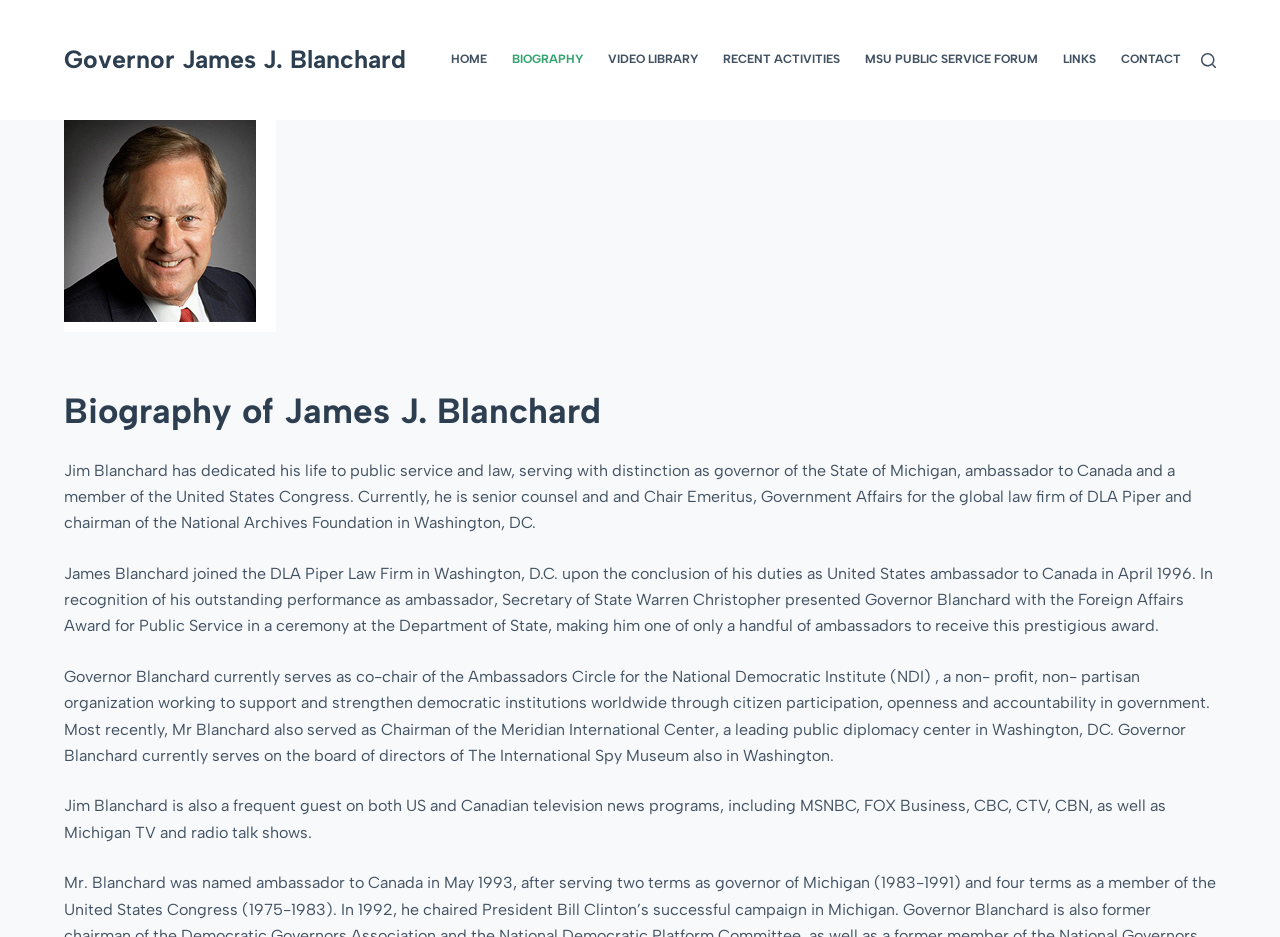Give a short answer to this question using one word or a phrase:
What is the name of the organization where James J. Blanchard serves as co-chair of the Ambassadors Circle?

National Democratic Institute